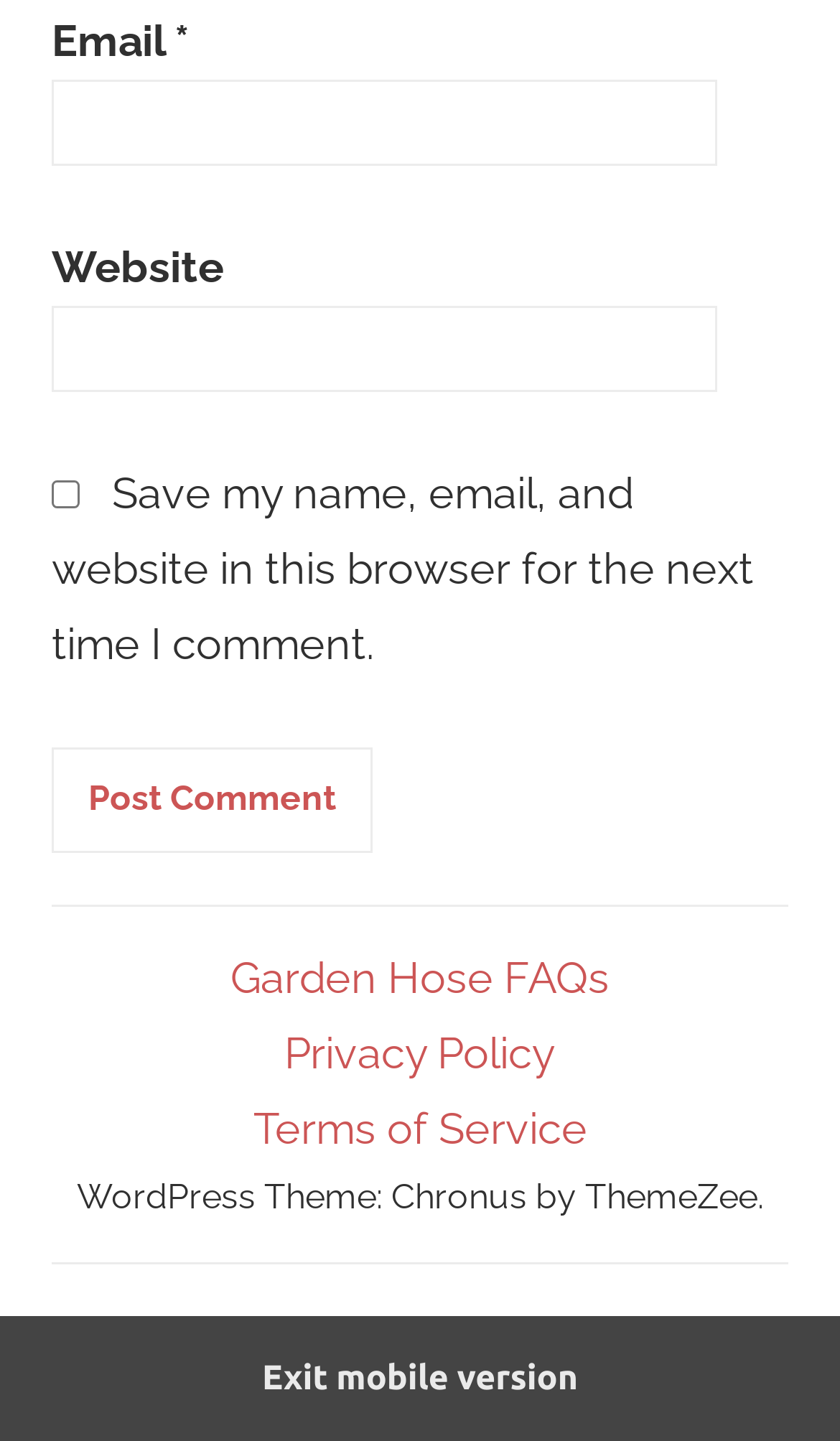Locate the bounding box coordinates of the element to click to perform the following action: 'Save login information'. The coordinates should be given as four float values between 0 and 1, in the form of [left, top, right, bottom].

[0.062, 0.333, 0.095, 0.352]